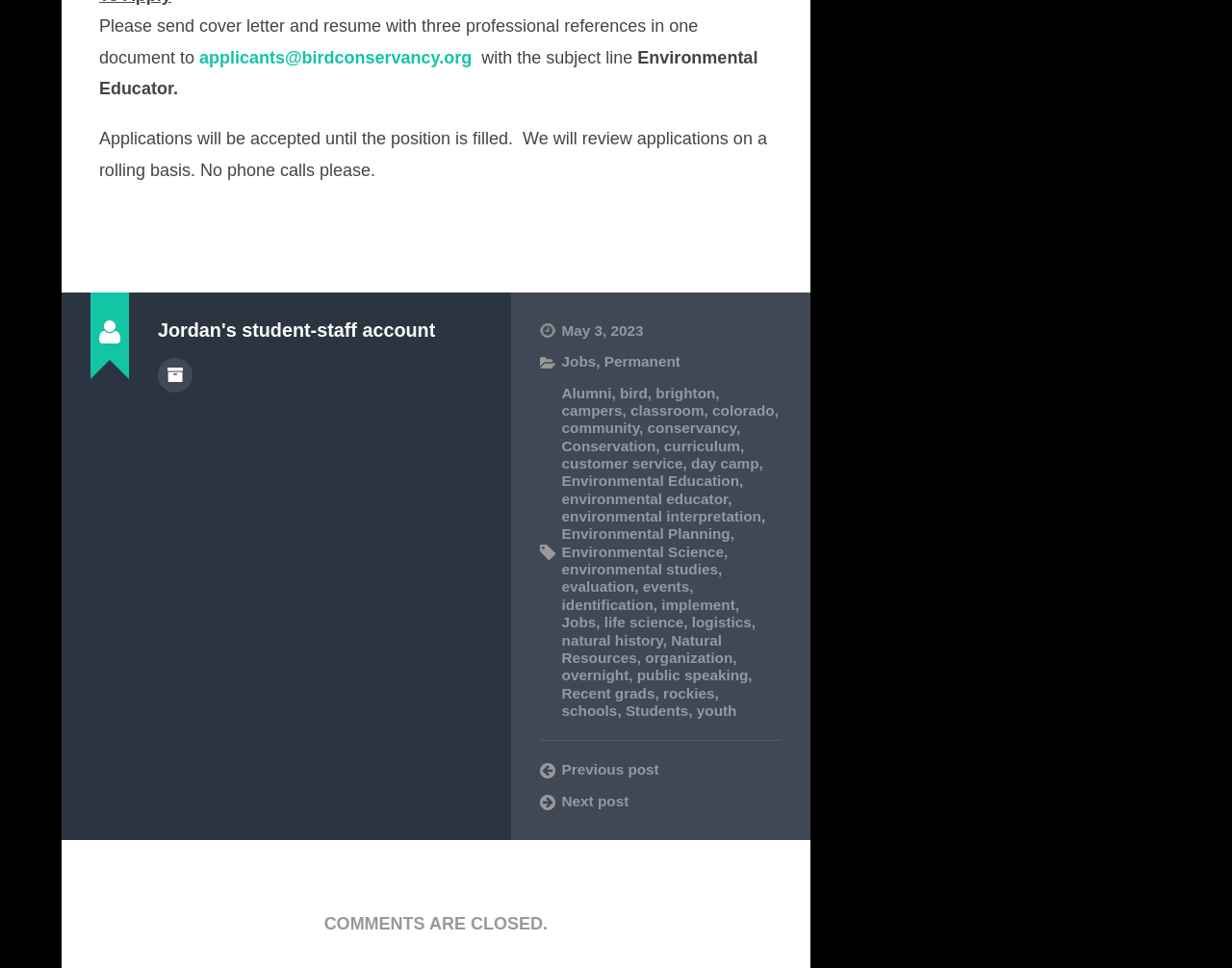Pinpoint the bounding box coordinates of the clickable area necessary to execute the following instruction: "Like a post". The coordinates should be given as four float numbers between 0 and 1, namely [left, top, right, bottom].

None